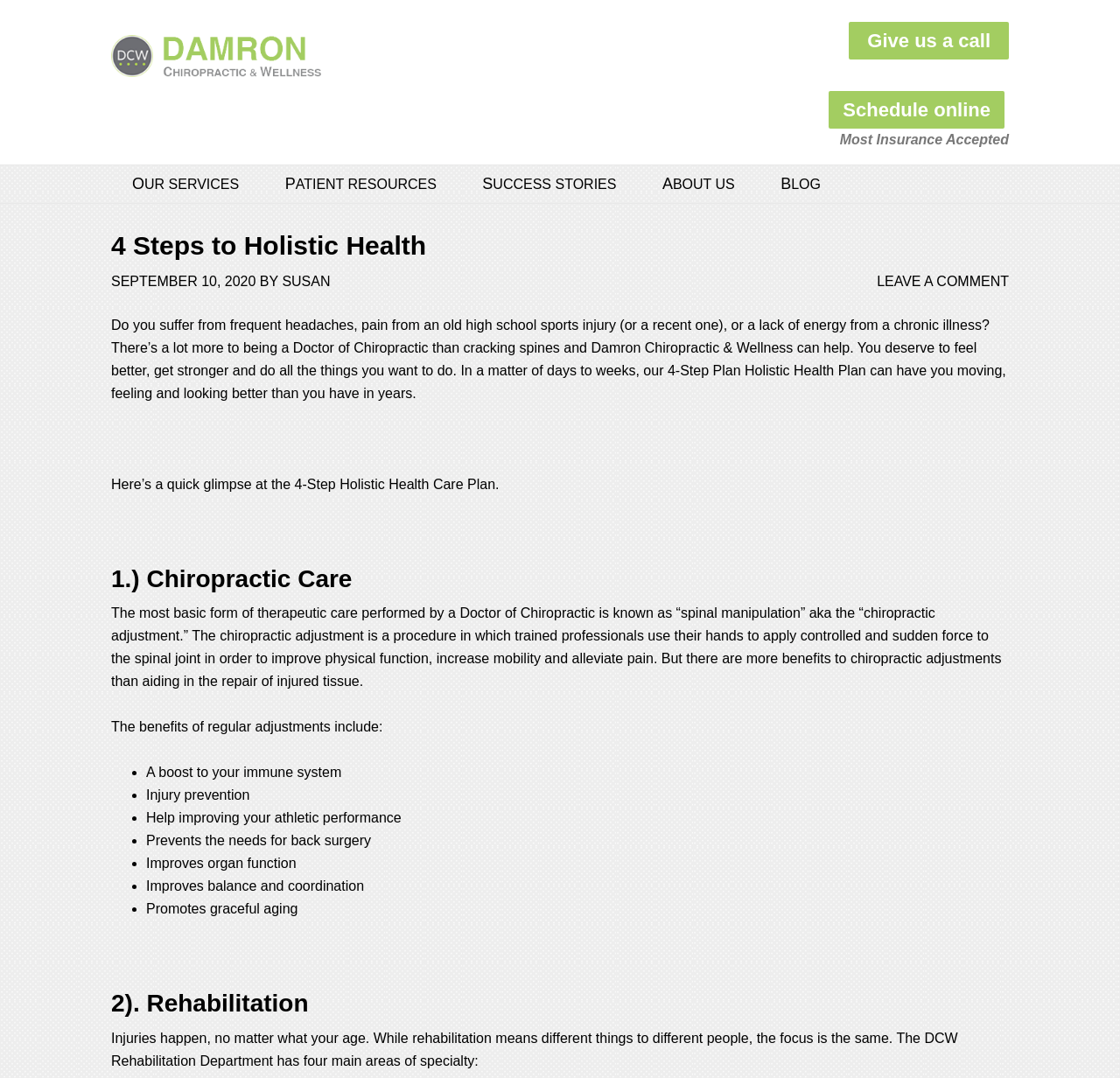What is the benefit of regular chiropractic adjustments?
Based on the image, provide a one-word or brief-phrase response.

Boost to immune system